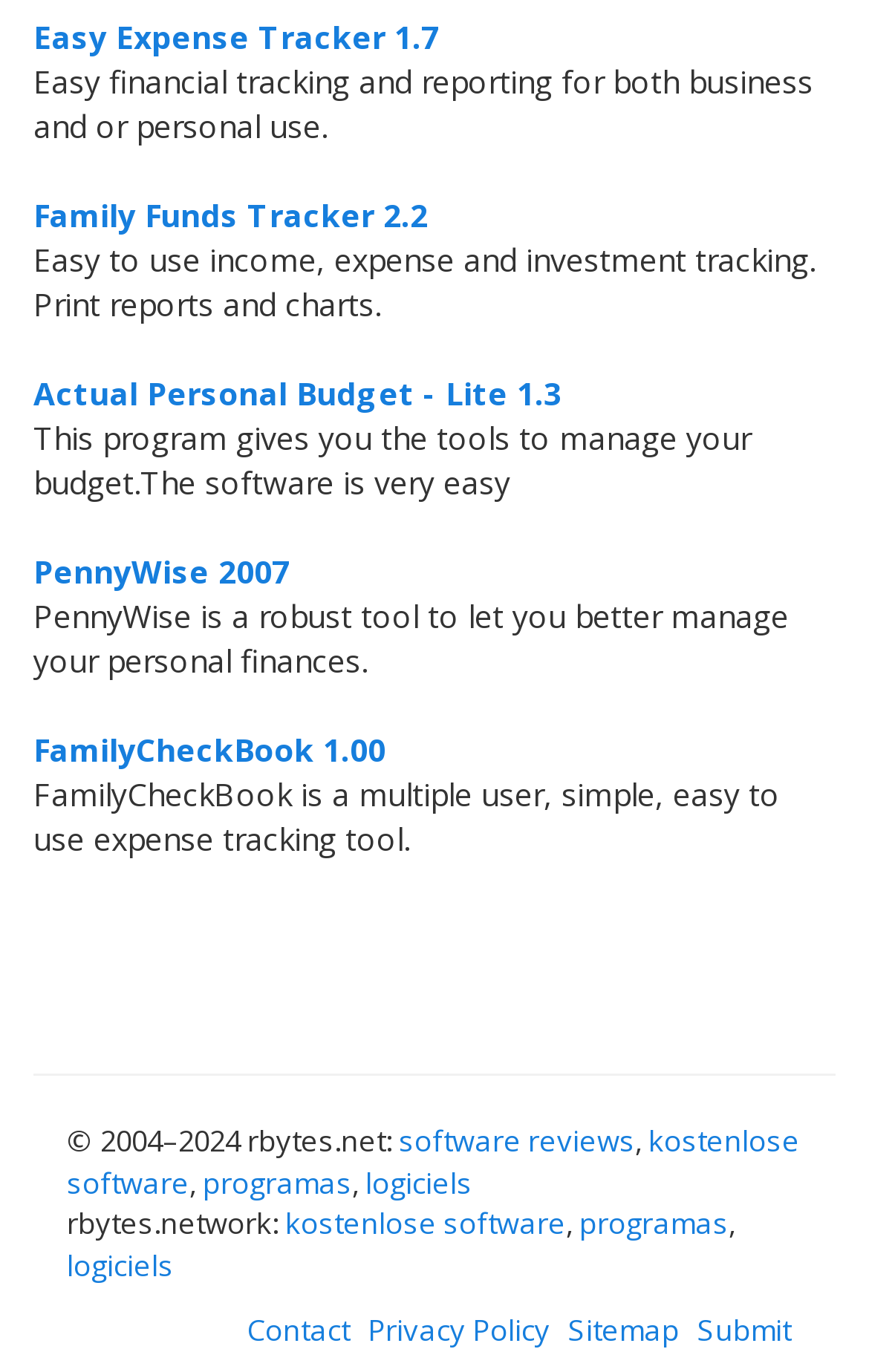Determine the bounding box coordinates of the region to click in order to accomplish the following instruction: "Open Actual Personal Budget - Lite 1.3". Provide the coordinates as four float numbers between 0 and 1, specifically [left, top, right, bottom].

[0.038, 0.272, 0.646, 0.302]